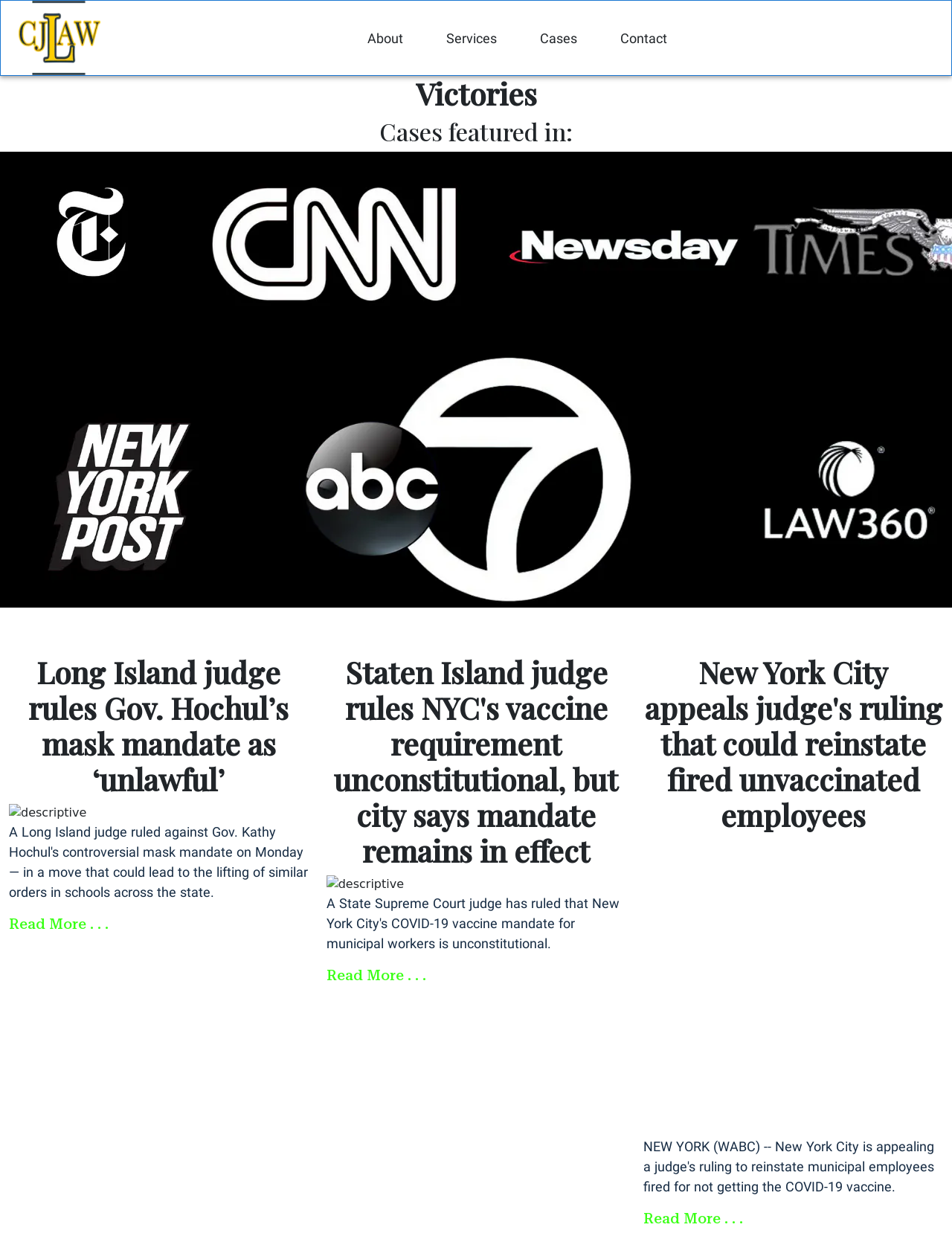Please examine the image and answer the question with a detailed explanation:
What is the logo of CJ law?

The logo of CJ law is located at the top left corner of the webpage, and it is an image with a bounding box coordinate of [0.02, 0.001, 0.105, 0.061].